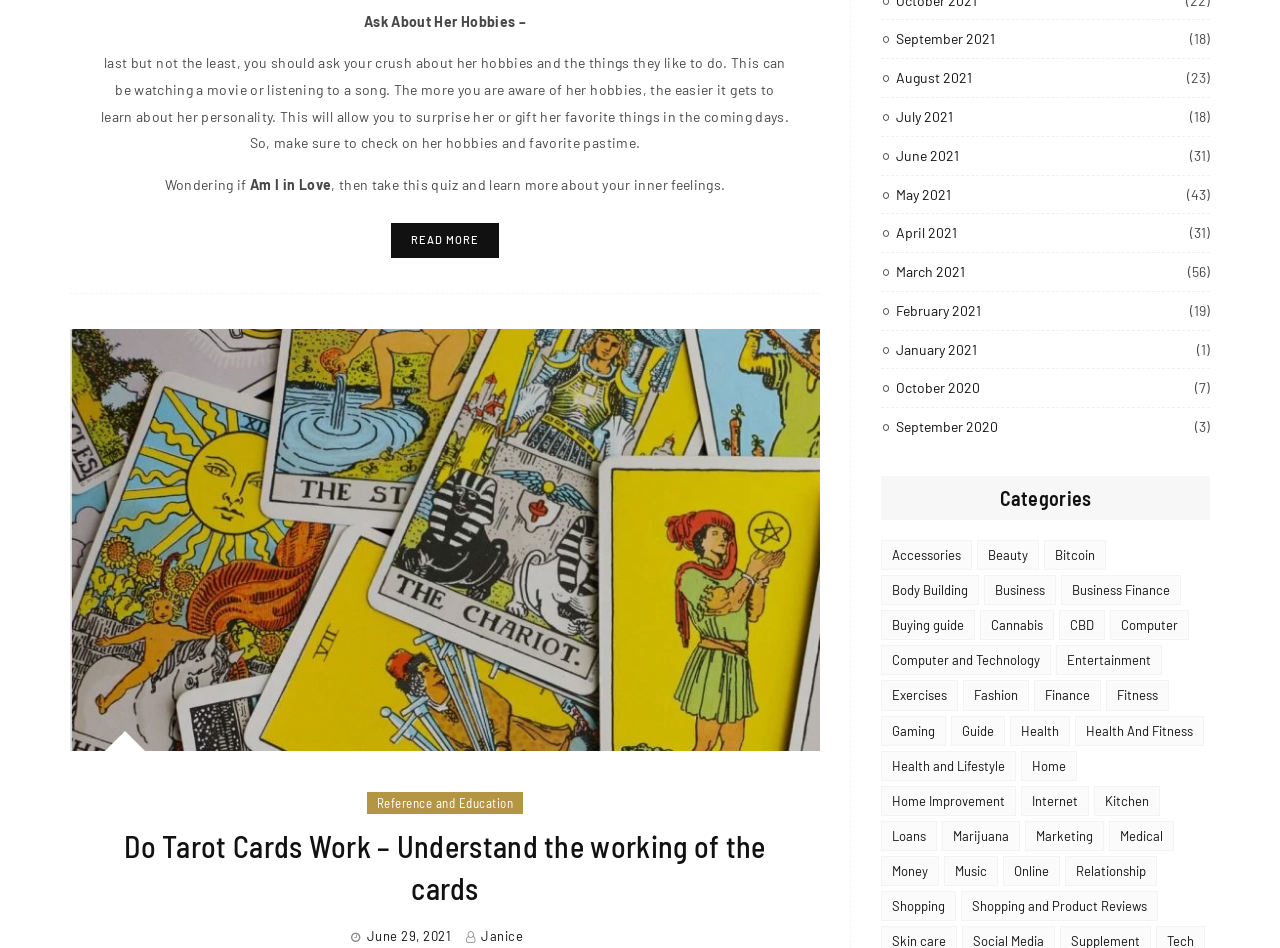Look at the image and answer the question in detail:
What is the date of the latest article?

I looked for the latest date mentioned on the webpage and found 'June 29, 2021' which is likely the date of the latest article.